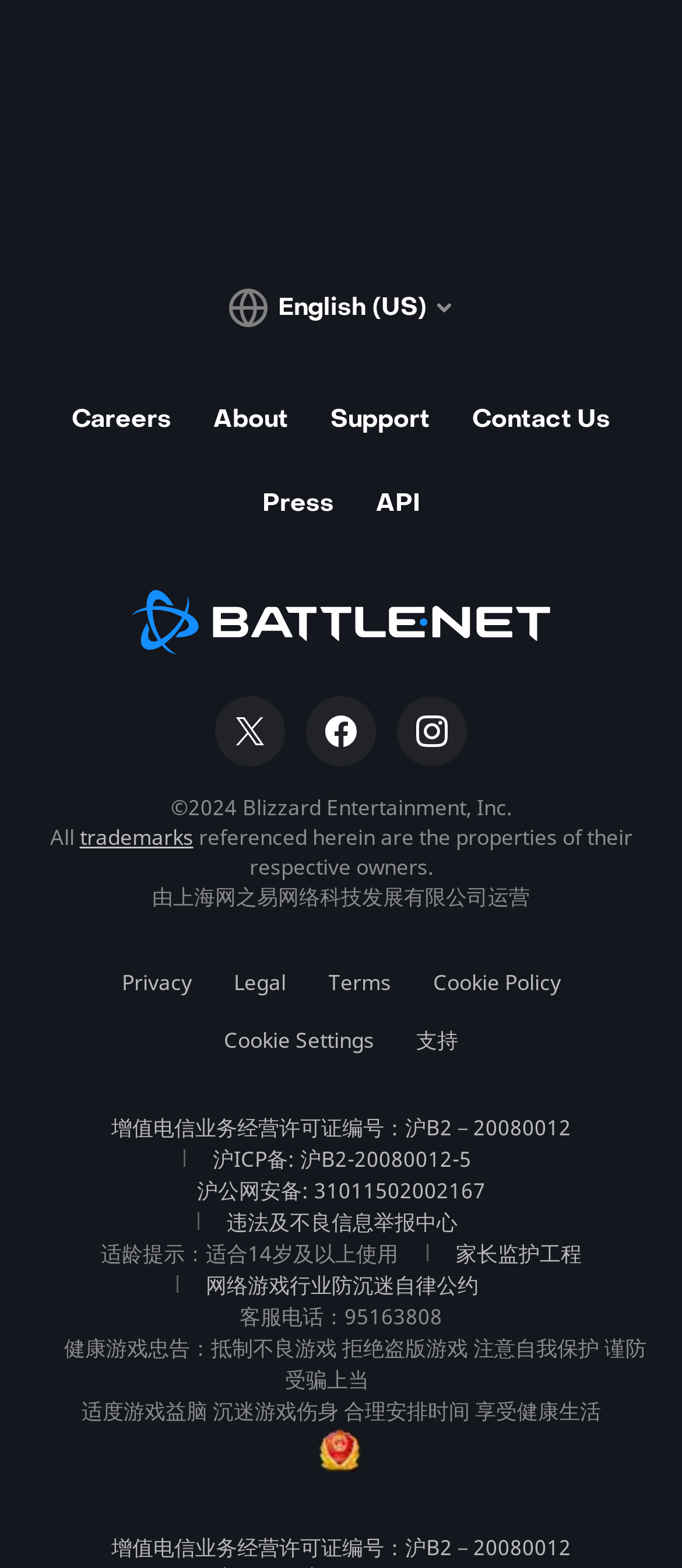What is the copyright information?
Look at the image and answer the question using a single word or phrase.

2024 Blizzard Entertainment, Inc.